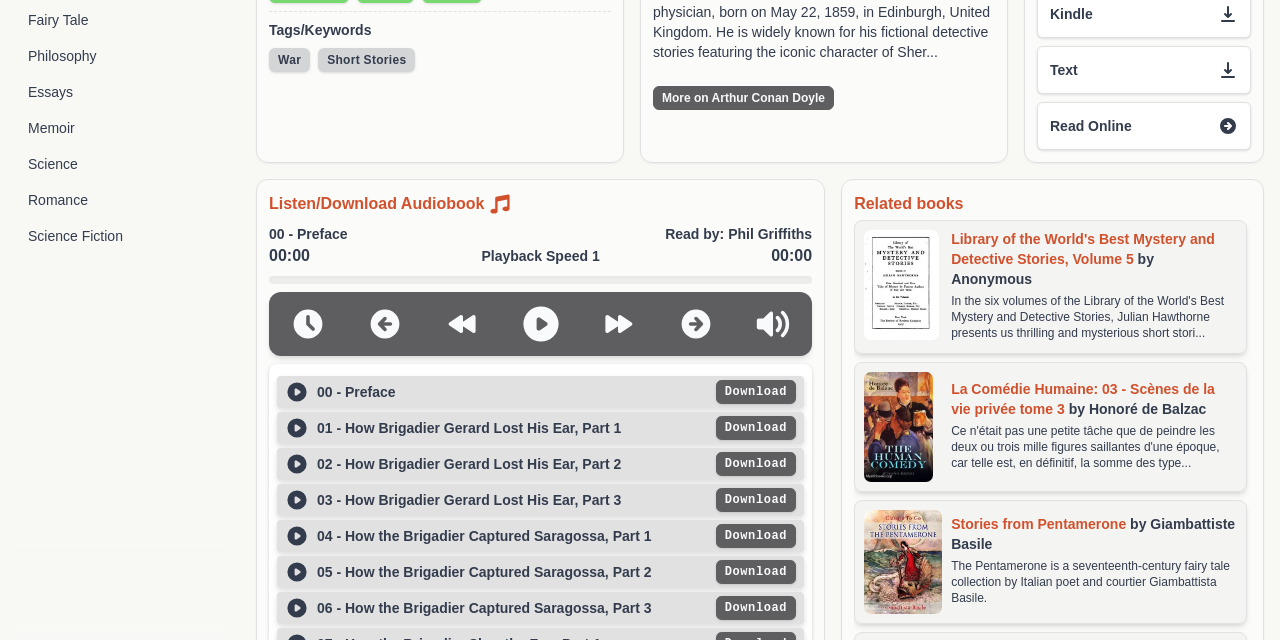Give the bounding box coordinates for the element described by: "title="Forward 5 seconds"".

[0.464, 0.504, 0.502, 0.579]